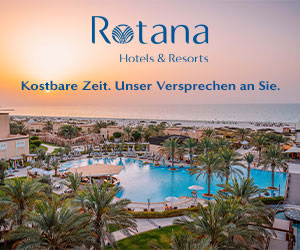Elaborate on all the key elements and details present in the image.

The image features a stunning view of a luxury resort by Rotana, showcasing a beautiful pool area surrounded by lush palm trees. The scene is set against the backdrop of a tranquil beach and a breathtaking sunset that paints the sky in warm hues, creating a serene and inviting atmosphere. Prominently displayed is the Rotana logo, along with a tagline in German: "Kostbare Zeit. Unser Versprechen an Sie," which translates to "Precious time. Our promise to you." This elegant advertisement highlights the promise of relaxation and luxury that the Rotana Hotels & Resorts provide, enticing potential guests with the allure of a perfect getaway.